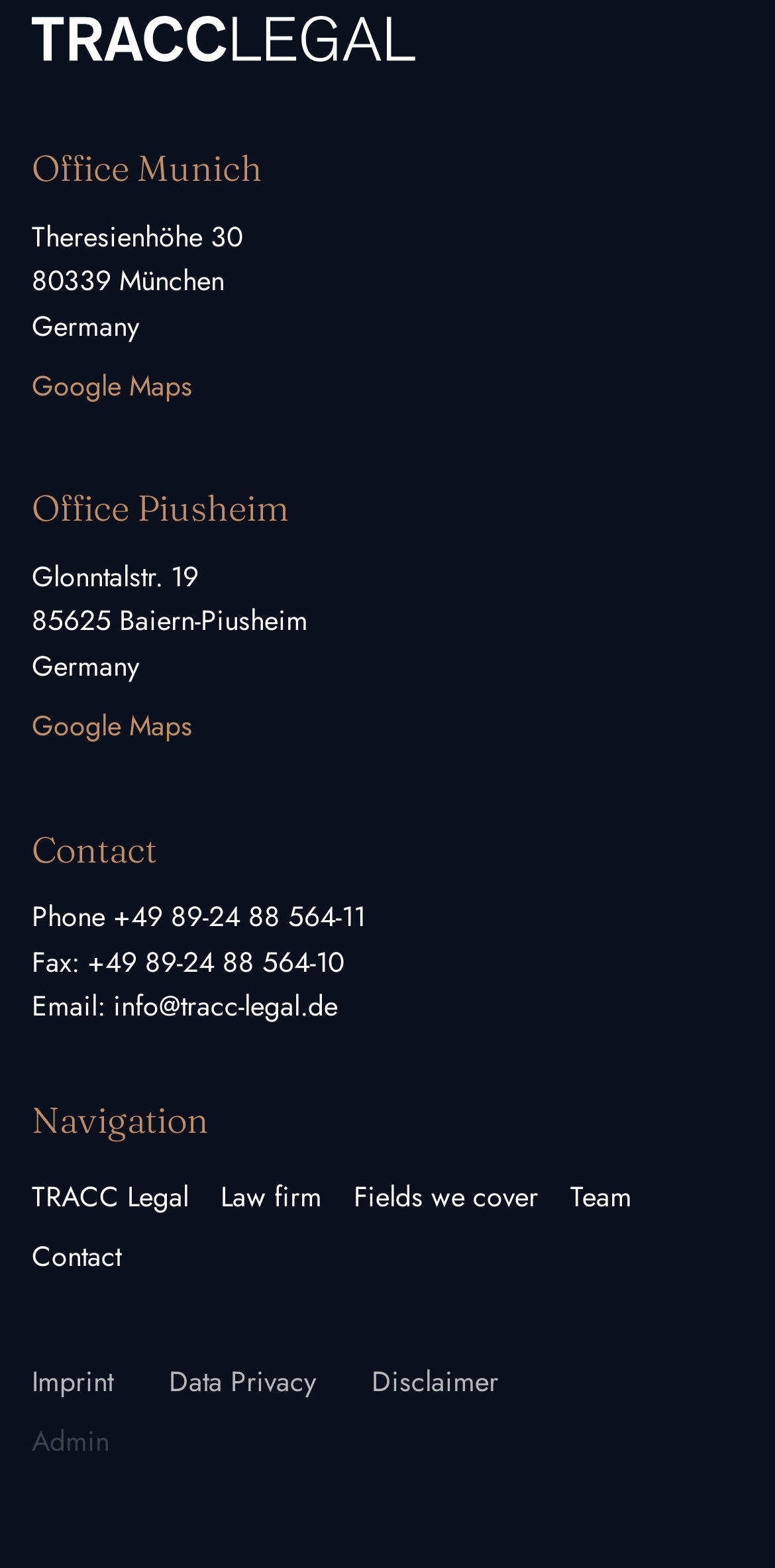Locate the bounding box coordinates of the element I should click to achieve the following instruction: "View the Imprint page".

[0.01, 0.862, 0.177, 0.9]